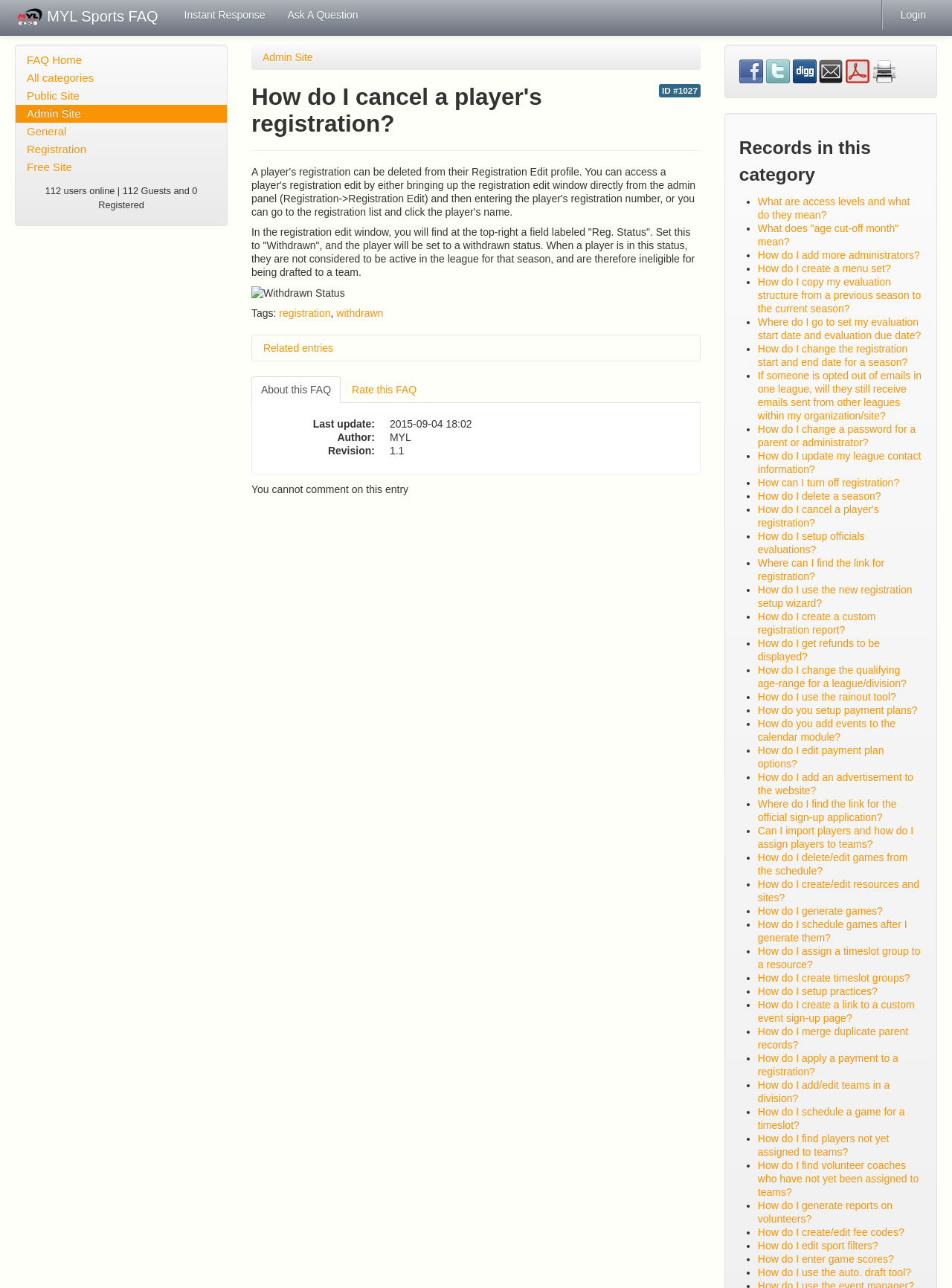From the image, can you give a detailed response to the question below:
How do I cancel a player's registration?

The answer can be found in the article section of the page, which explains that in the registration edit window, you need to set the 'Reg. Status' field to 'Withdrawn' to cancel a player's registration.